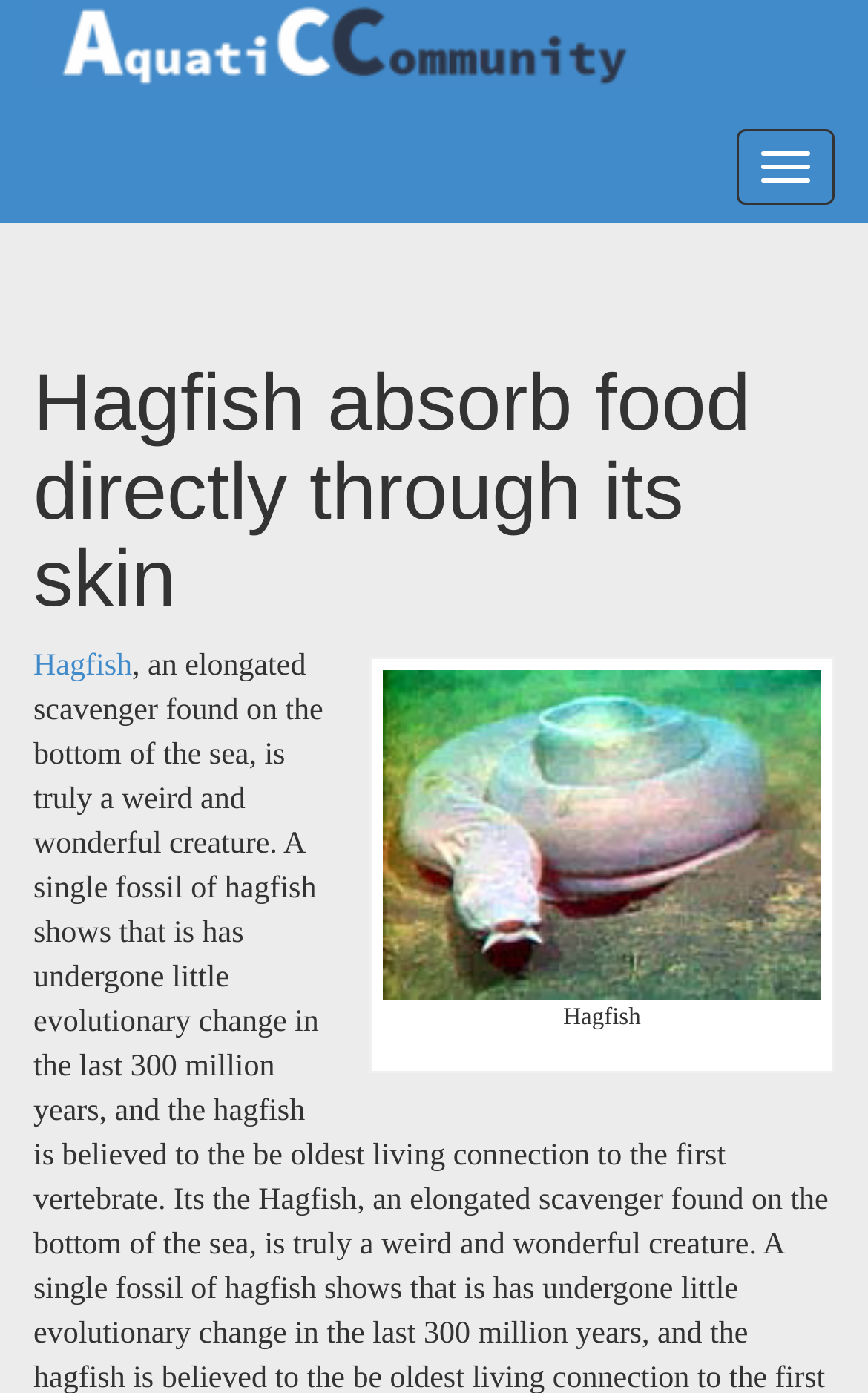Can you find and provide the title of the webpage?

Hagfish absorb food directly through its skin